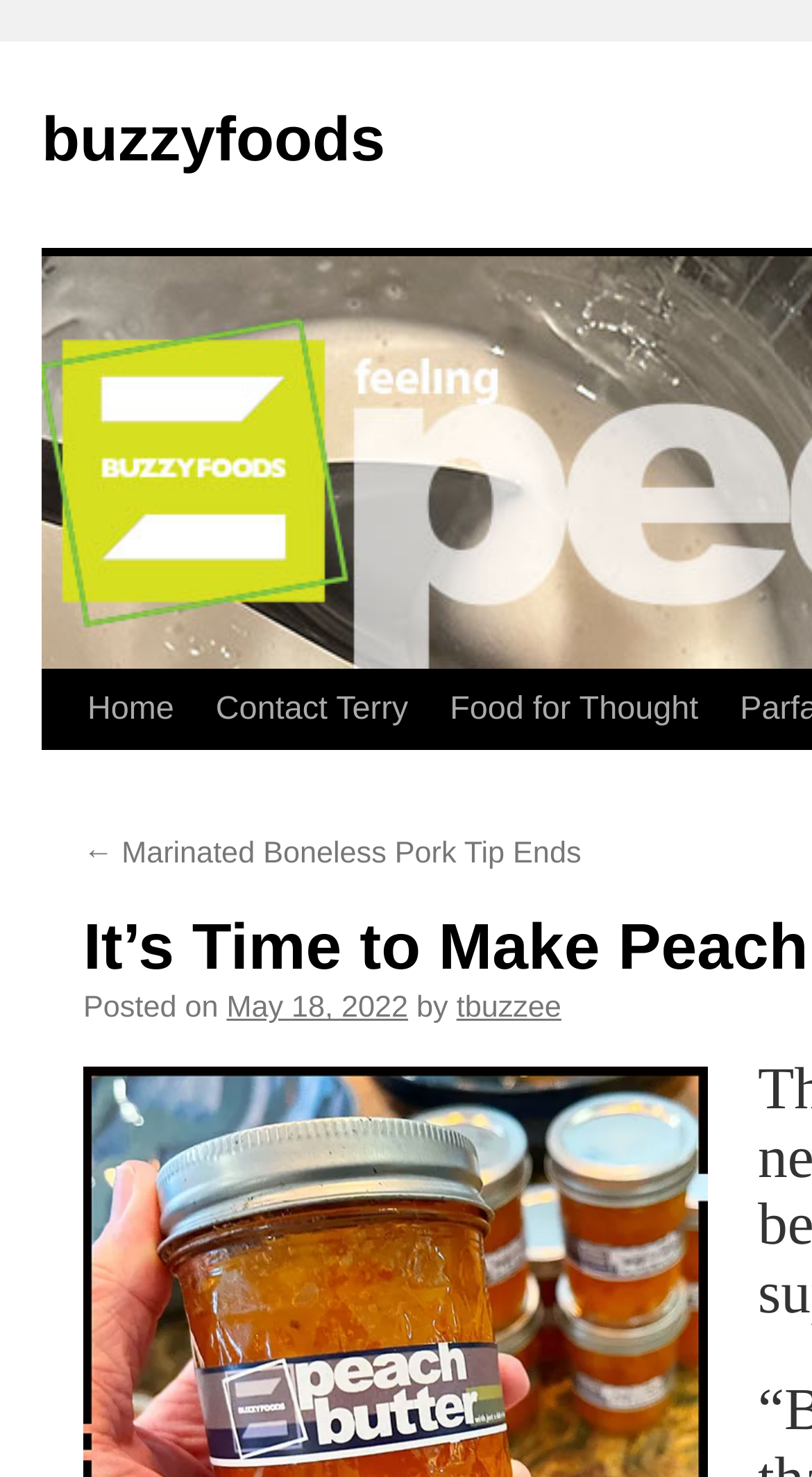Please give a concise answer to this question using a single word or phrase: 
How many navigation links are there?

3